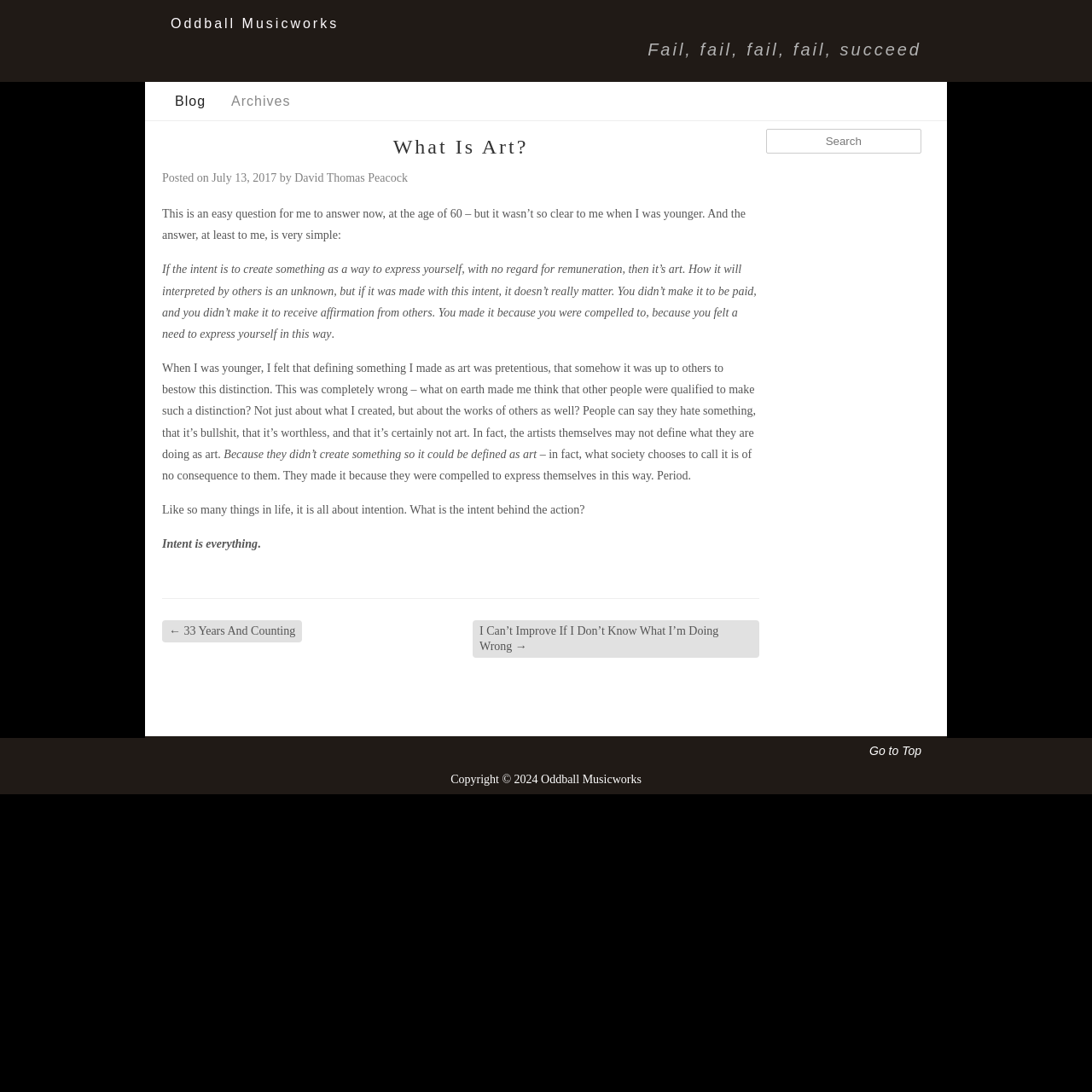Locate the bounding box coordinates of the area that needs to be clicked to fulfill the following instruction: "Read the article 'What Is Art?'". The coordinates should be in the format of four float numbers between 0 and 1, namely [left, top, right, bottom].

[0.148, 0.123, 0.695, 0.17]